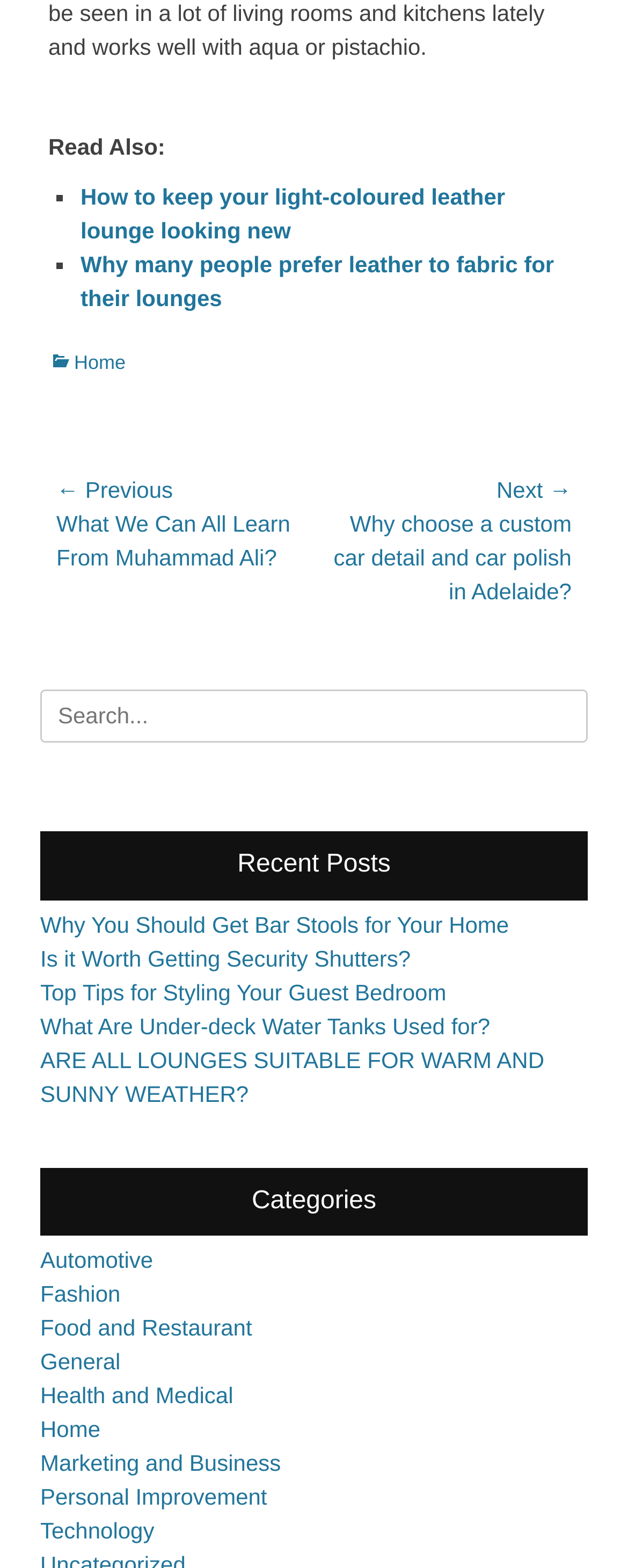Find the bounding box coordinates of the area that needs to be clicked in order to achieve the following instruction: "Read the recent post about bar stools". The coordinates should be specified as four float numbers between 0 and 1, i.e., [left, top, right, bottom].

[0.064, 0.581, 0.81, 0.597]